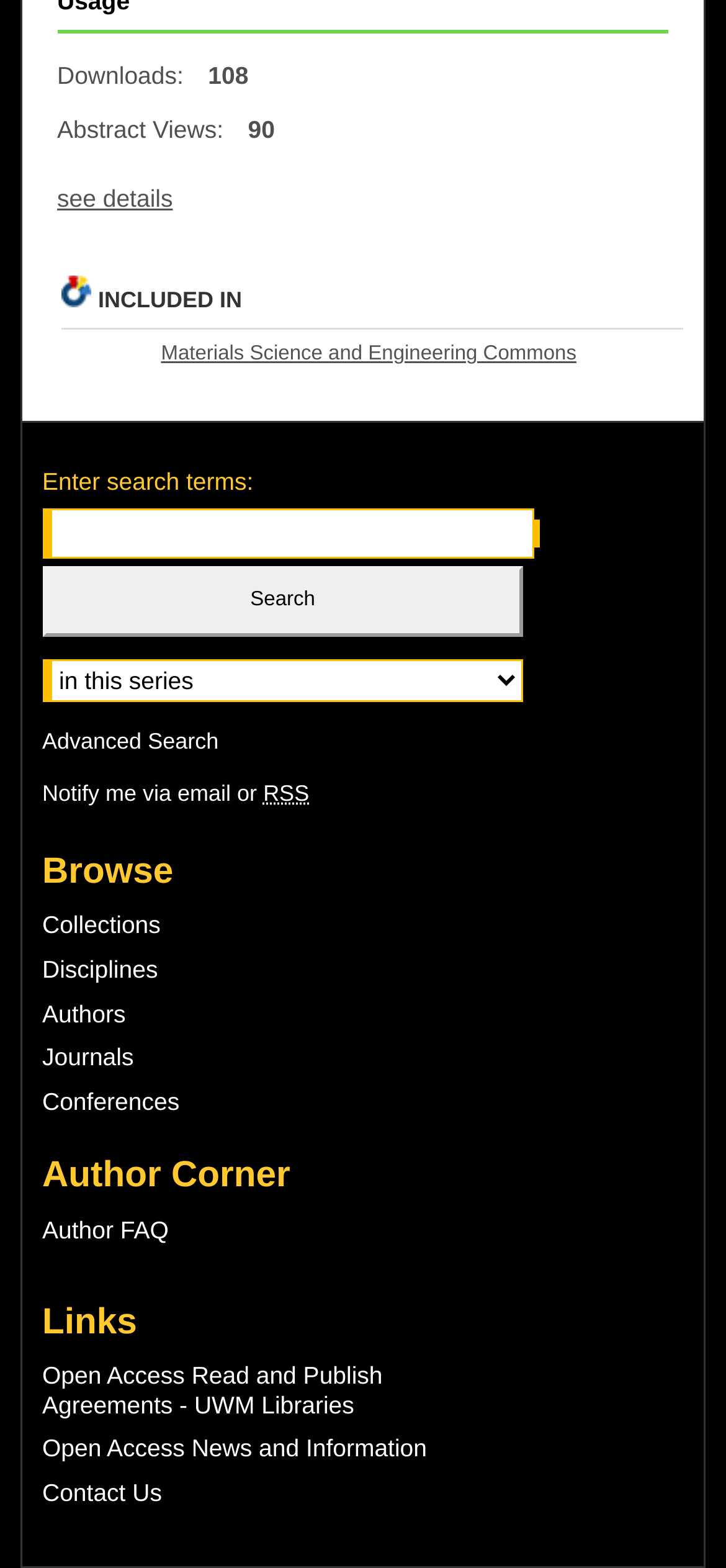Using the webpage screenshot, locate the HTML element that fits the following description and provide its bounding box: "Collections".

[0.058, 0.581, 0.942, 0.6]